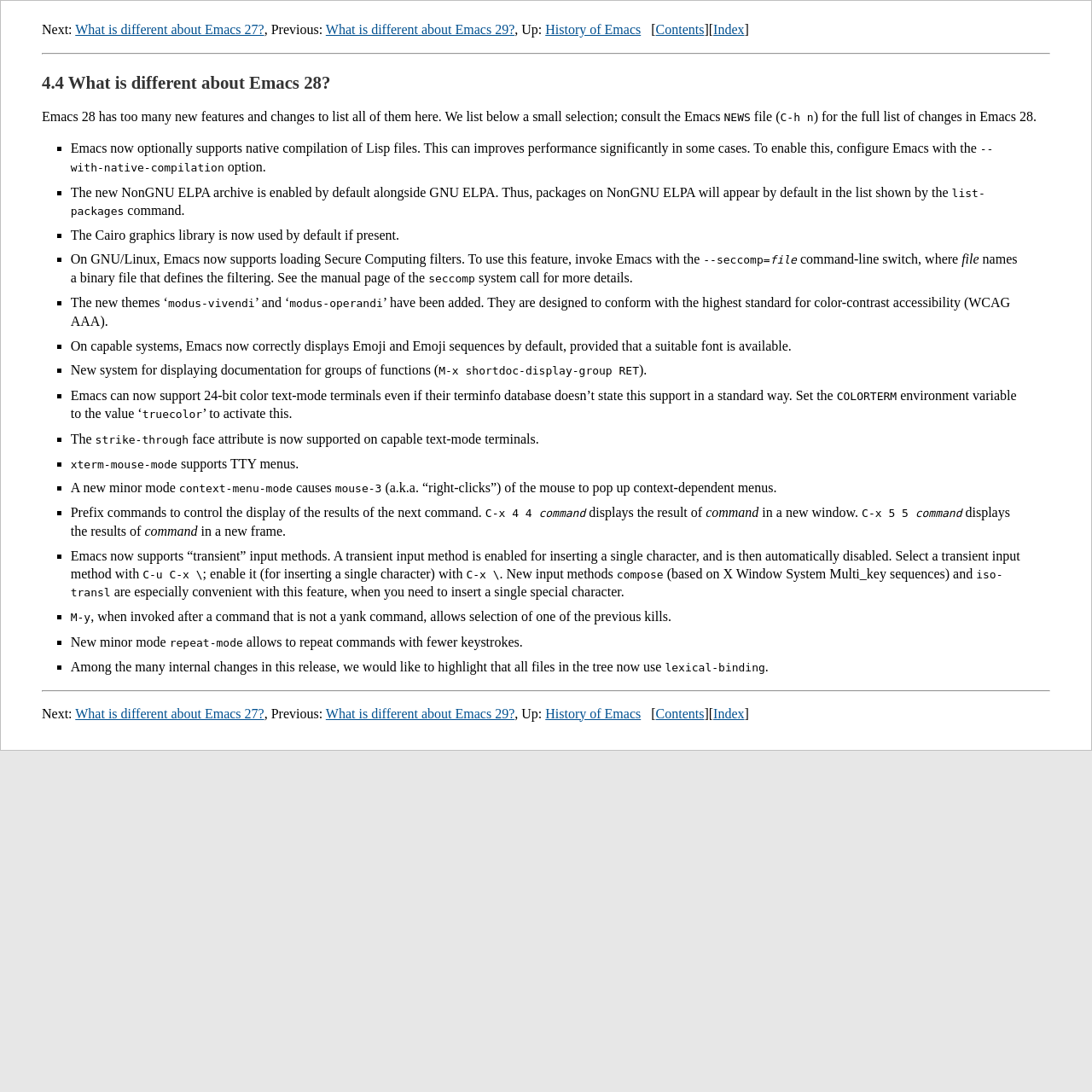Identify the bounding box coordinates necessary to click and complete the given instruction: "Click on 'Index'".

[0.653, 0.02, 0.682, 0.034]